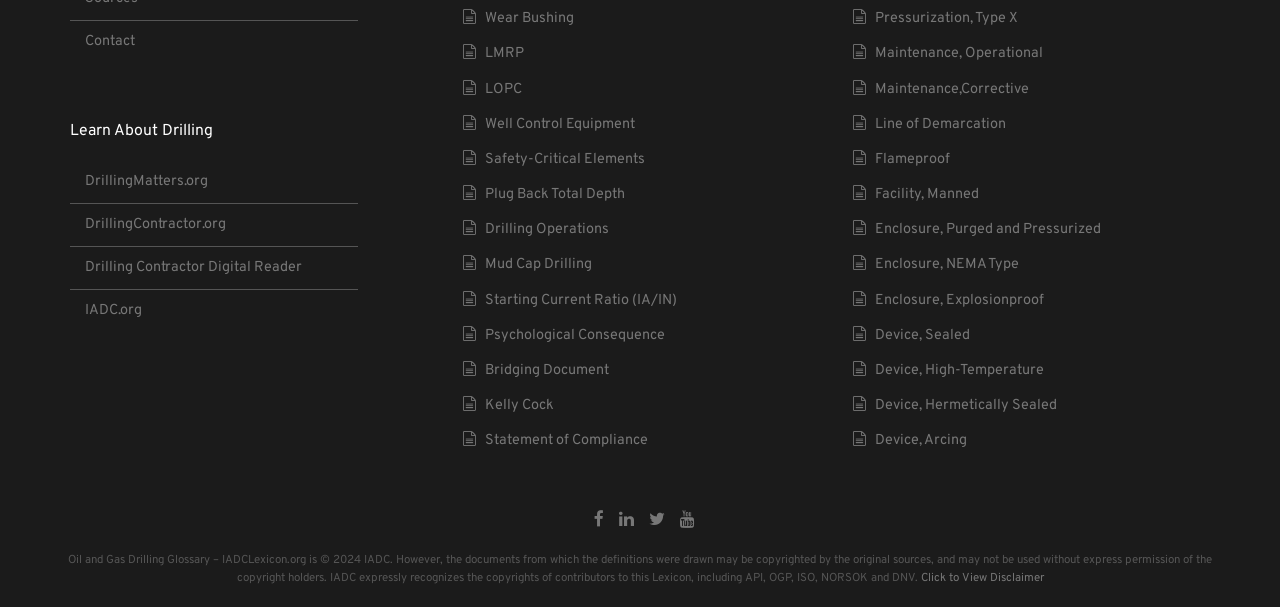Provide a brief response in the form of a single word or phrase:
What is the main topic of this webpage?

Oil and Gas Drilling Glossary